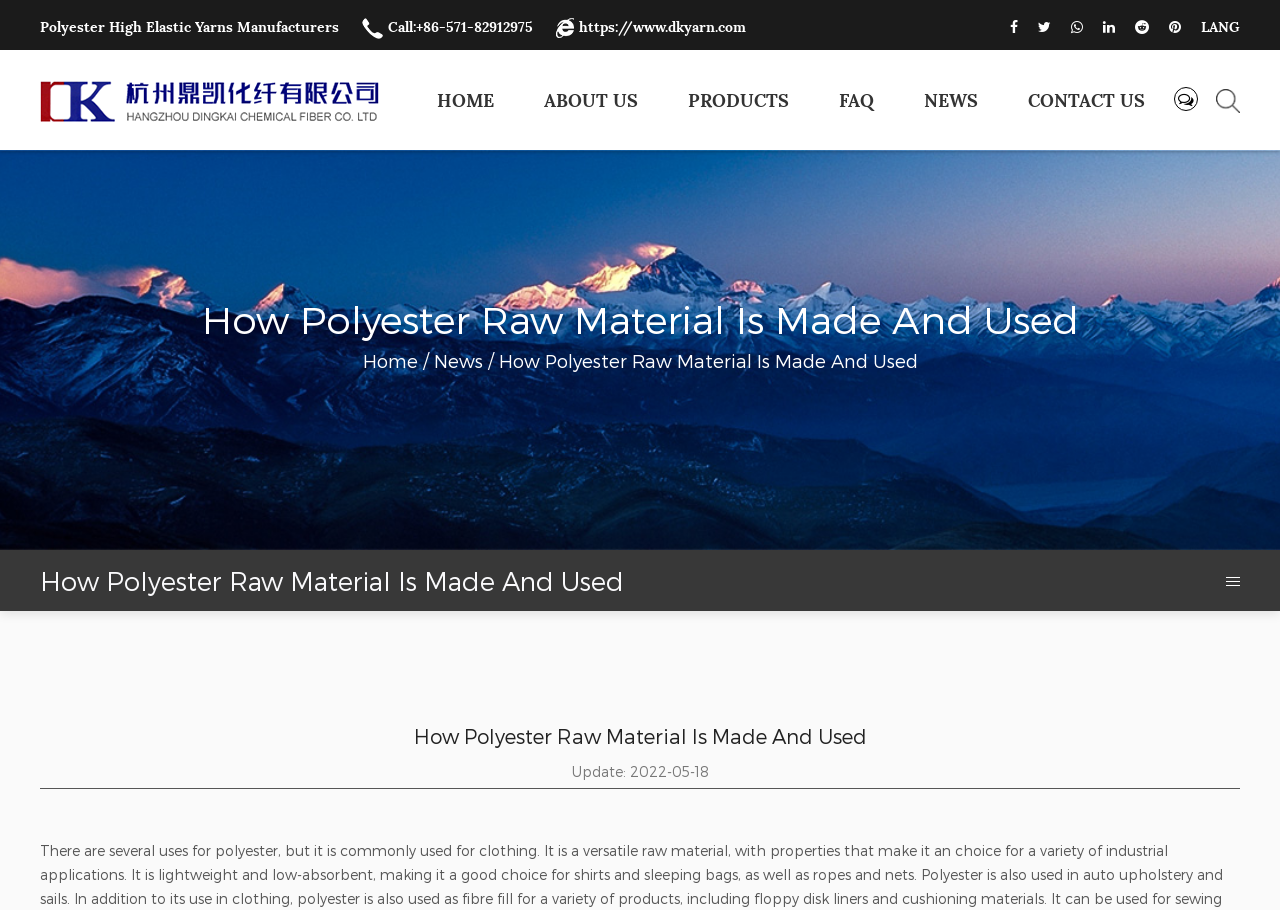Using the provided description: "Polyester High Elastic Yarns Manufacturers", find the bounding box coordinates of the corresponding UI element. The output should be four float numbers between 0 and 1, in the format [left, top, right, bottom].

[0.031, 0.02, 0.265, 0.039]